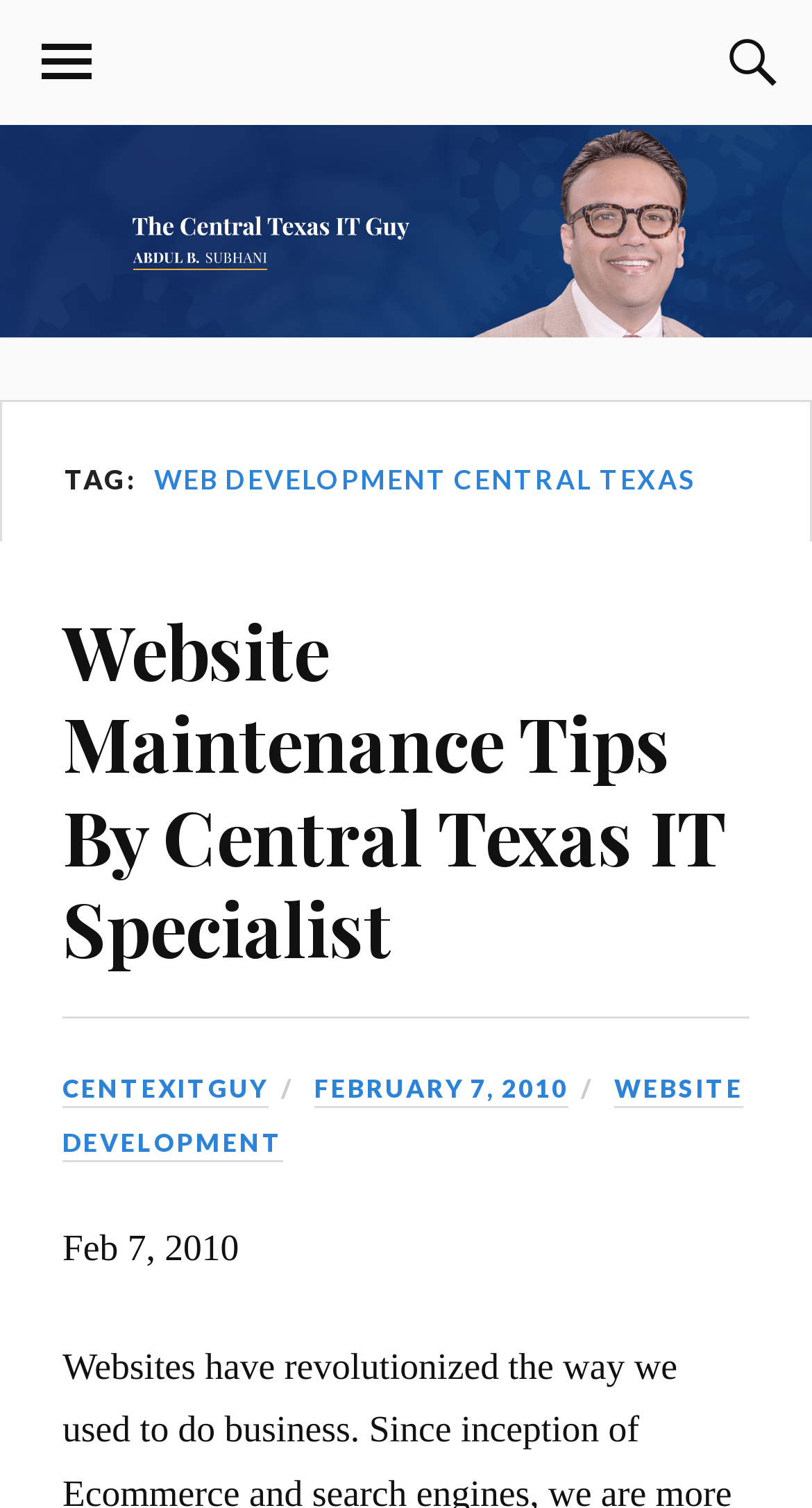What is the topic of the latest article?
Look at the screenshot and respond with a single word or phrase.

Website Maintenance Tips